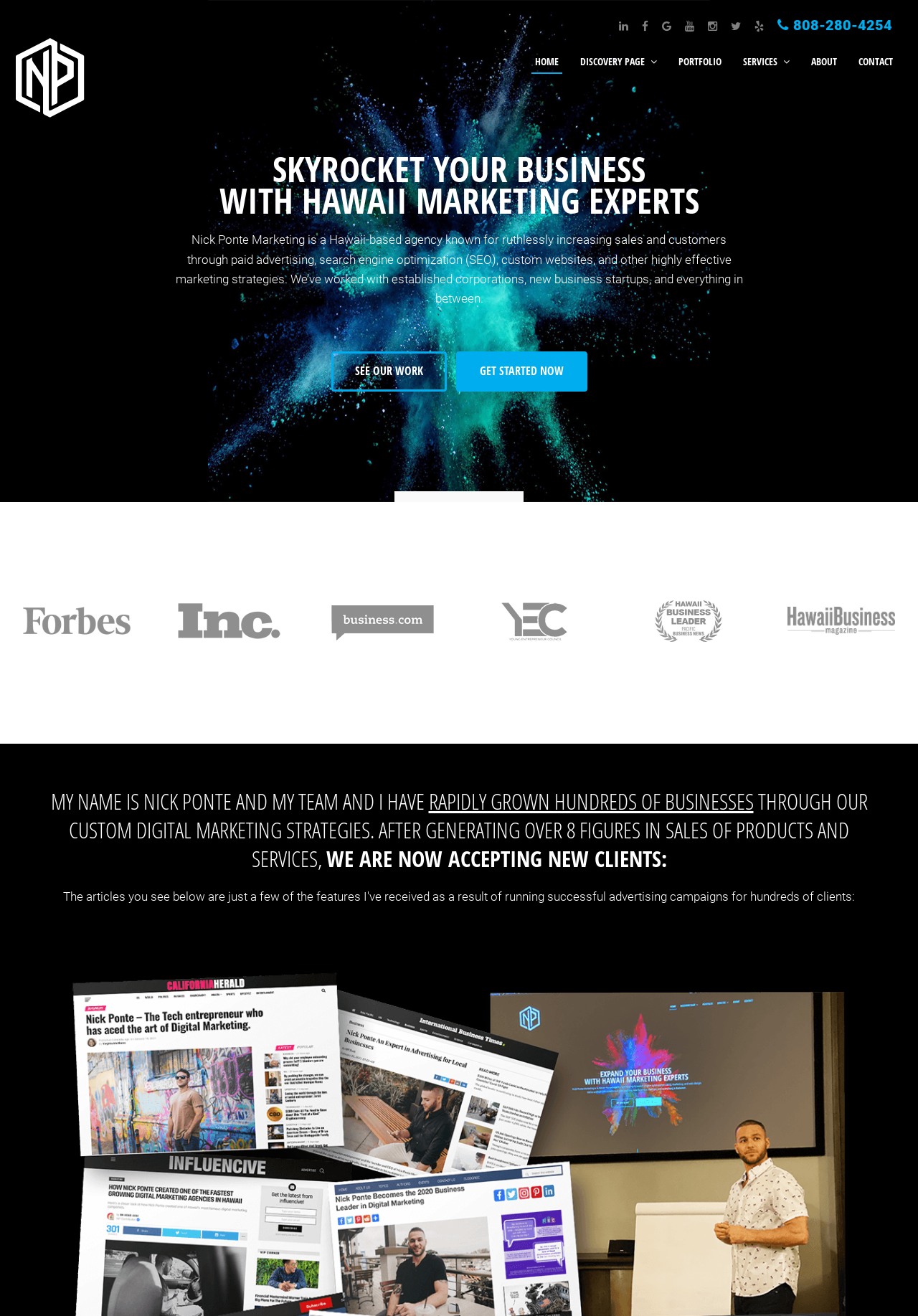Analyze and describe the webpage in a detailed narrative.

This webpage is about Nick Ponte Marketing, a Hawaii-based agency that offers various marketing services. At the top, there are several social media links and a phone number link. Below them, there is a navigation menu with links to "HOME", "PORTFOLIO", "SERVICES", "ABOUT", and "CONTACT".

The main content of the page starts with a heading that reads "SKYROCKET YOUR BUSINESS WITH HAWAII MARKETING EXPERTS". Below this heading, there is a paragraph of text that describes the agency's services and expertise. 

To the right of this text, there are two prominent calls-to-action: "SEE OUR WORK" and "GET STARTED NOW". 

Further down the page, there are six images arranged horizontally, likely showcasing the agency's work or services.

Below the images, there is another heading that introduces Nick Ponte, the founder of the agency, and describes his team's achievements in generating sales and growing businesses through their custom digital marketing strategies.